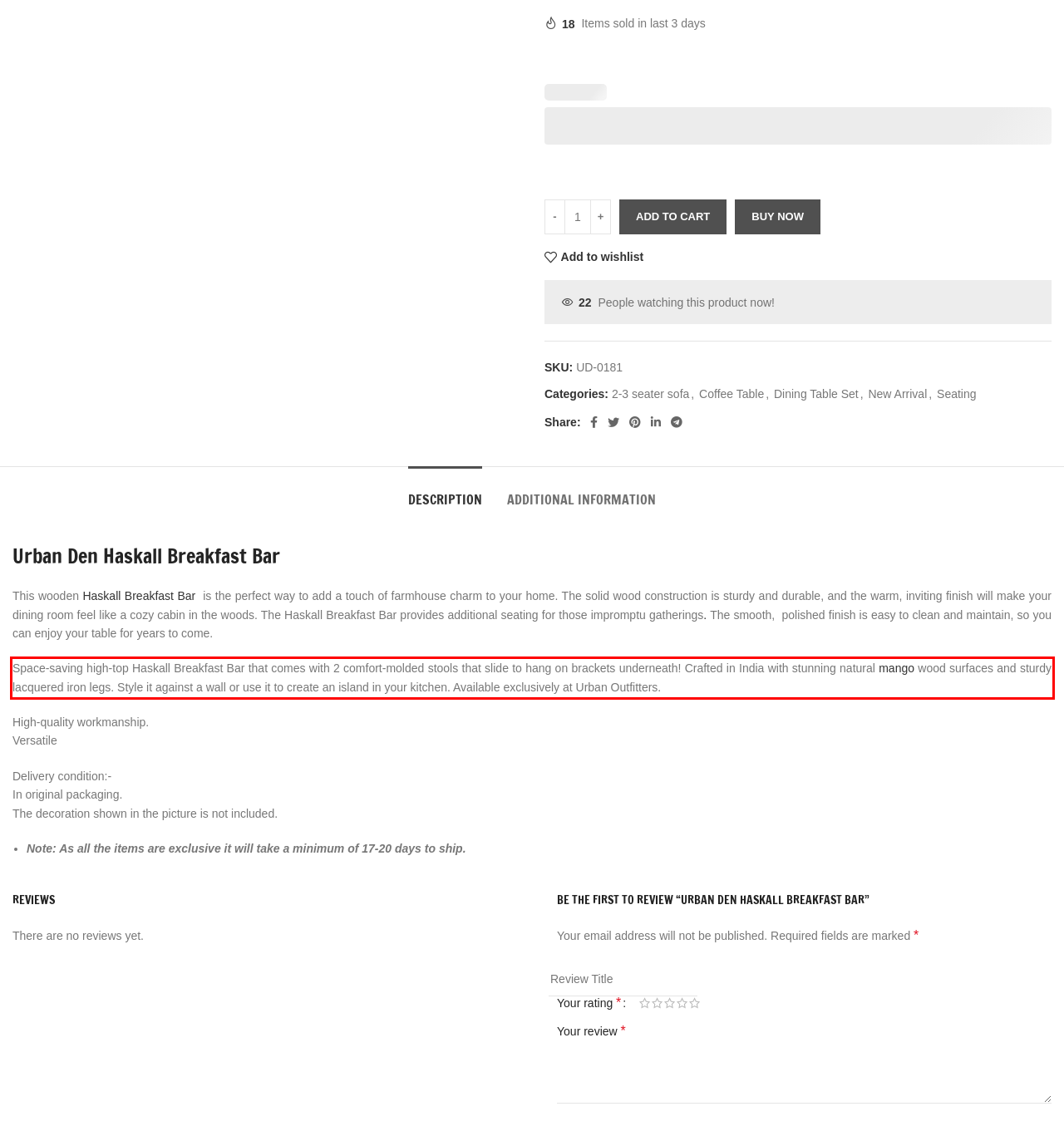You are presented with a webpage screenshot featuring a red bounding box. Perform OCR on the text inside the red bounding box and extract the content.

Space-saving high-top Haskall Breakfast Bar that comes with 2 comfort-molded stools that slide to hang on brackets underneath! Crafted in India with stunning natural mango wood surfaces and sturdy lacquered iron legs. Style it against a wall or use it to create an island in your kitchen. Available exclusively at Urban Outfitters.